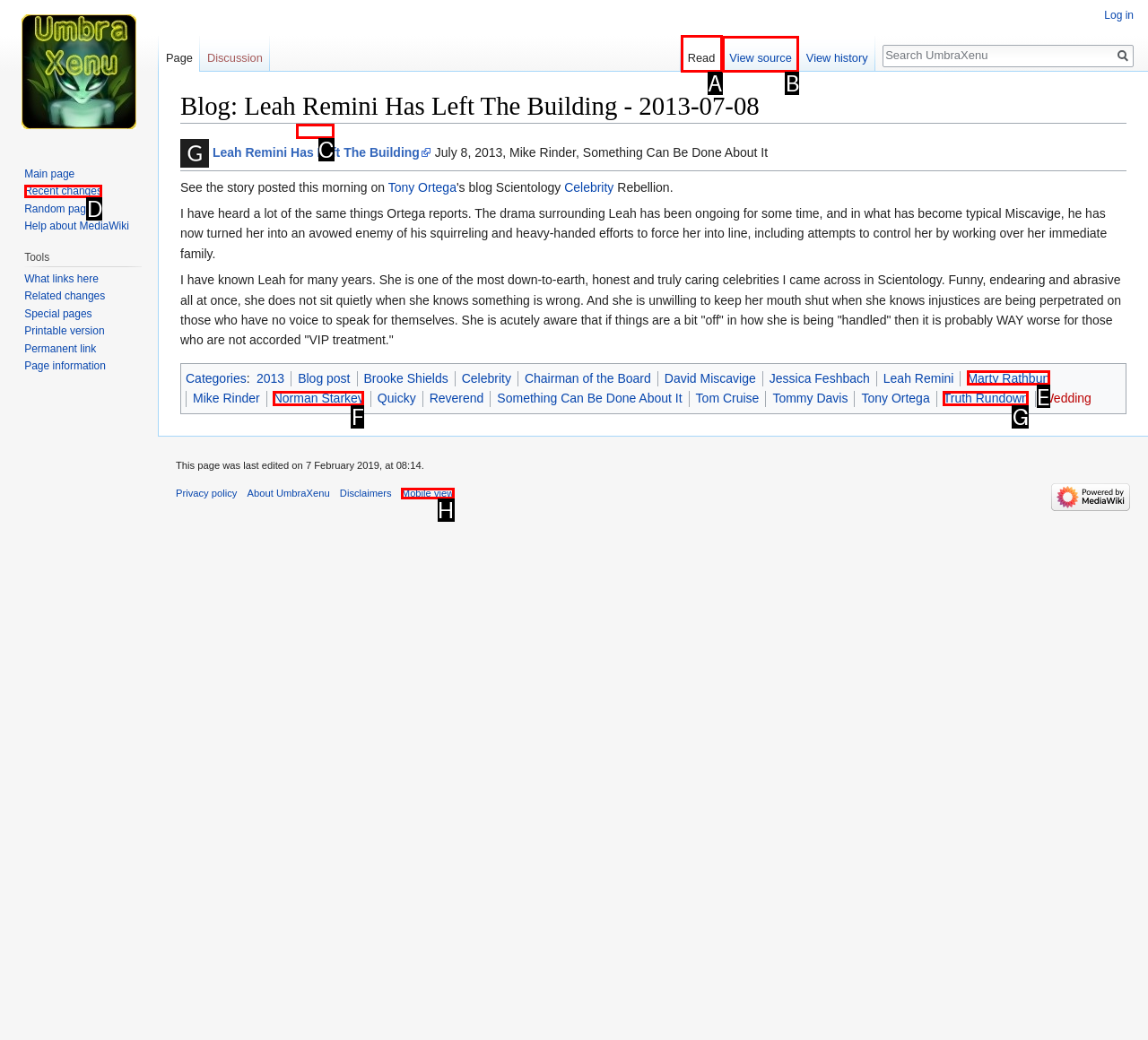Select the HTML element that needs to be clicked to perform the task: Read the blog post. Reply with the letter of the chosen option.

A